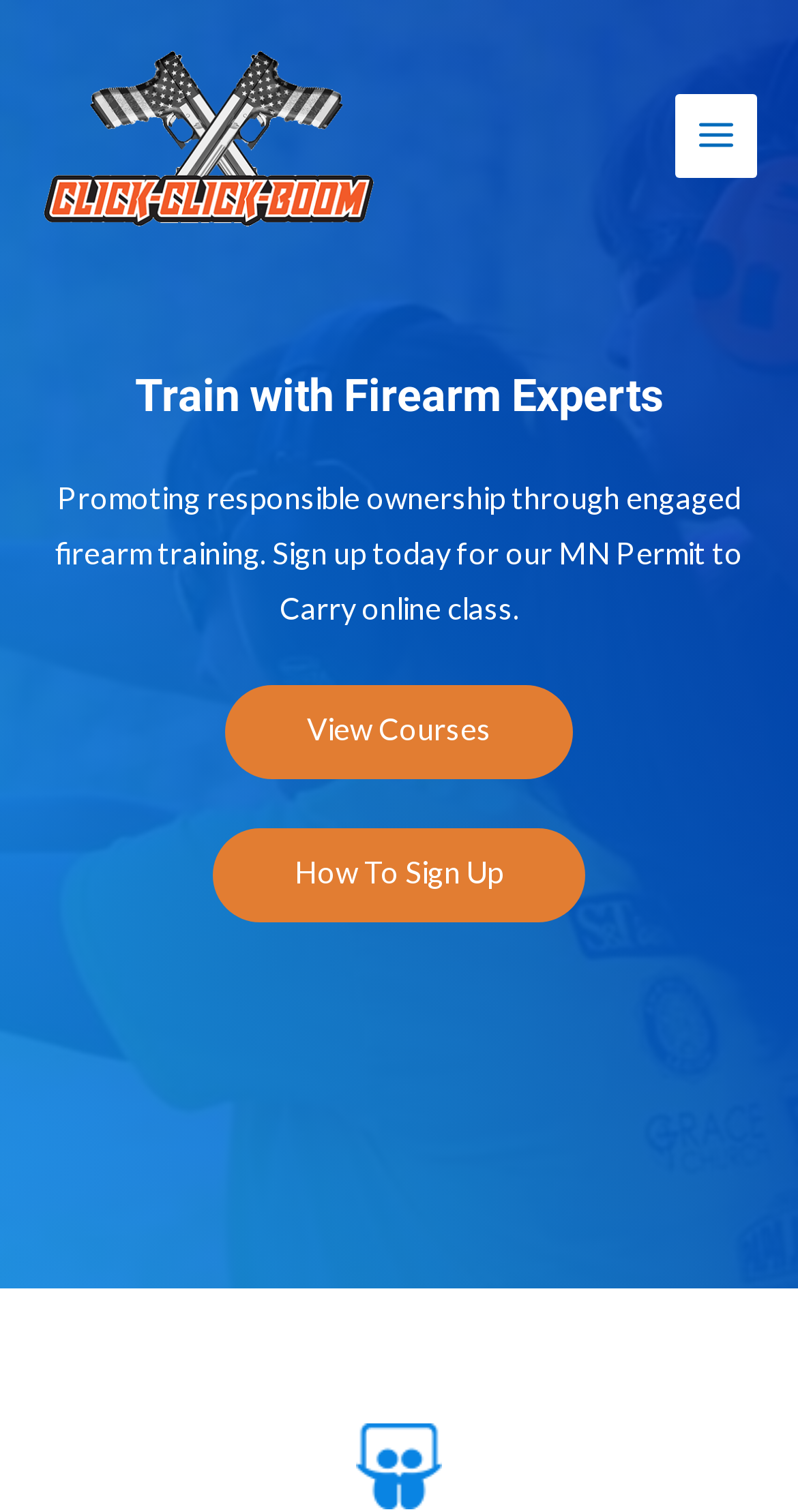Respond to the following query with just one word or a short phrase: 
What is the main topic of this webpage?

Firearm training